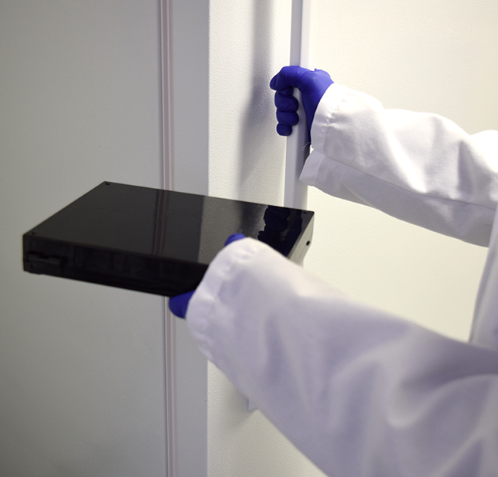Elaborate on all the elements present in the image.

The image depicts a person in a white lab coat, wearing blue gloves, carefully handling a black, rectangular container. The individual's attention appears focused as they manipulate the container, which may be part of a laboratory process. The backdrop features a clean, white wall, indicative of a sterile environment, often found in research or clinical settings. This image likely relates to the handling or banking of samples, aligning with procedures for the AccuCyte system mentioned in the surrounding context. The task at hand may involve transferring biological materials, emphasizing the precision and care essential in laboratory work.